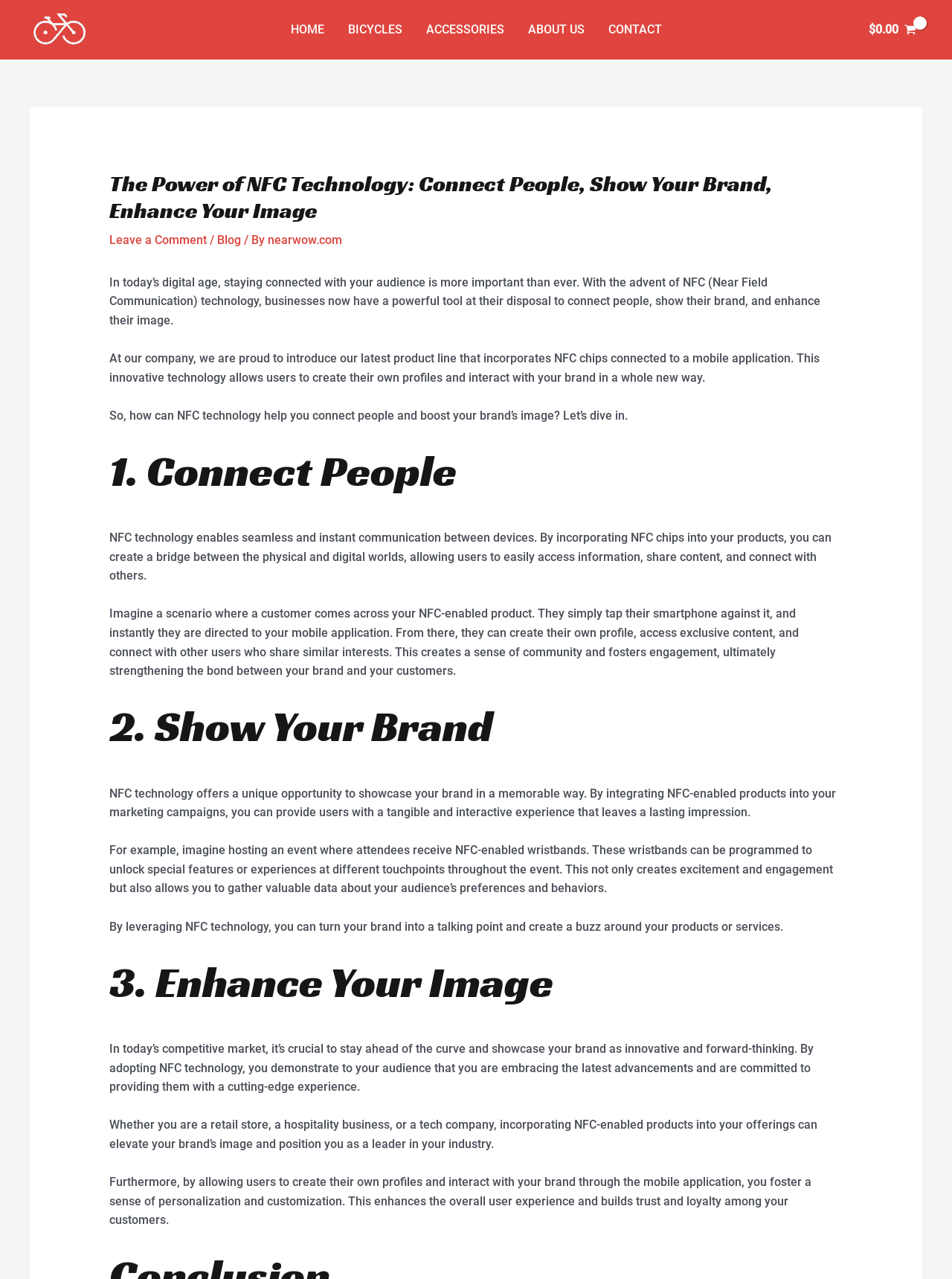Locate the bounding box coordinates of the clickable area to execute the instruction: "Click on BICYCLES". Provide the coordinates as four float numbers between 0 and 1, represented as [left, top, right, bottom].

[0.353, 0.003, 0.435, 0.044]